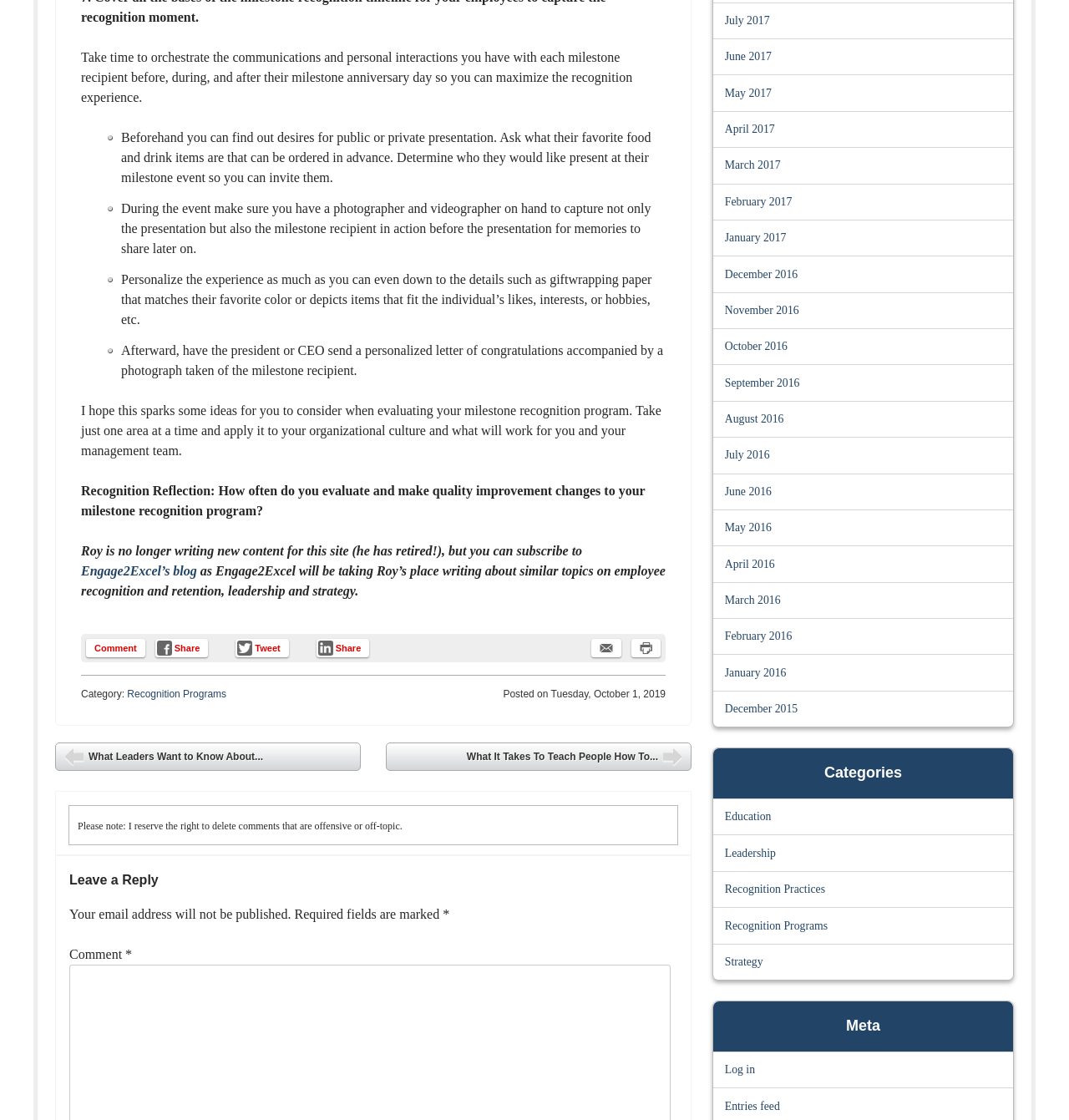Please identify the bounding box coordinates of the element that needs to be clicked to execute the following command: "Log in". Provide the bounding box using four float numbers between 0 and 1, formatted as [left, top, right, bottom].

[0.678, 0.95, 0.706, 0.961]